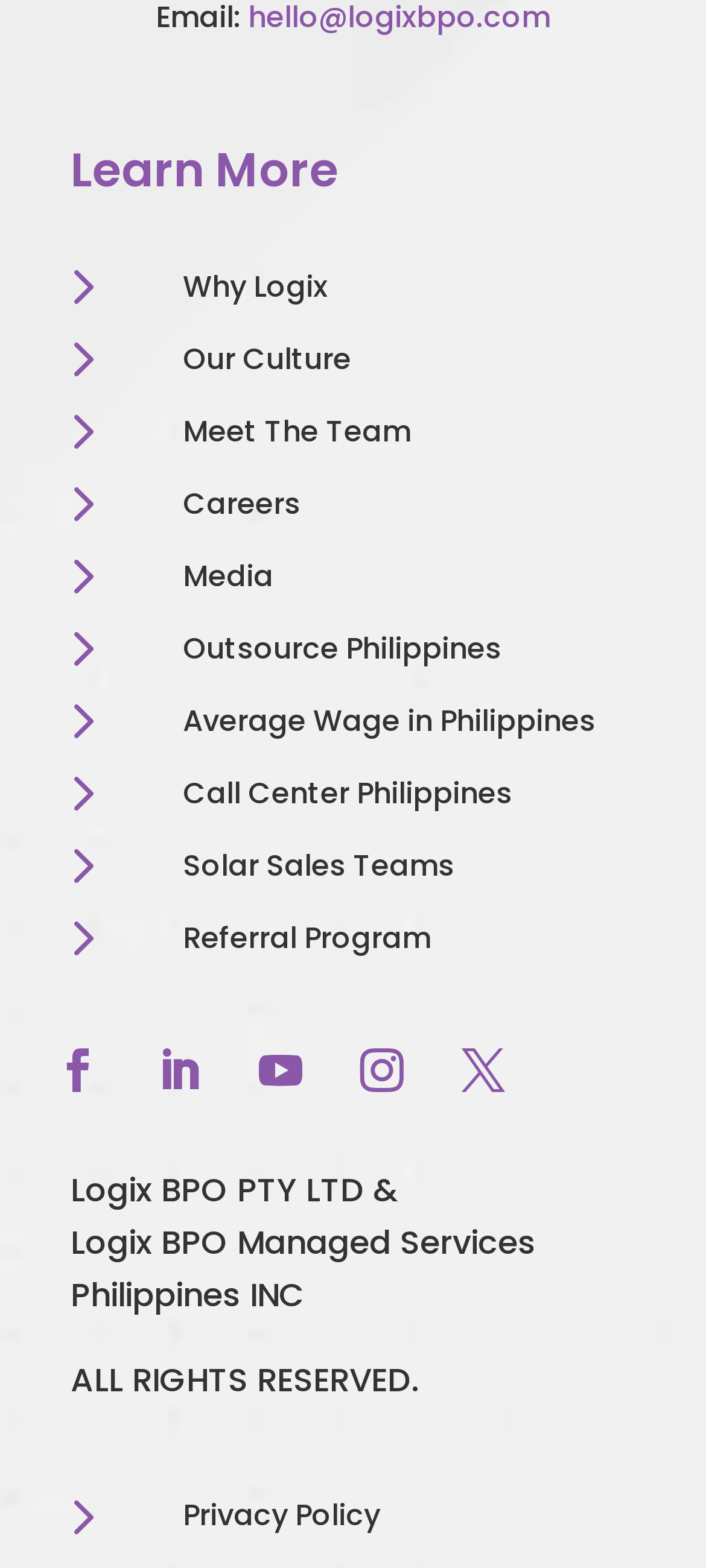What is the last link at the bottom of the webpage?
Make sure to answer the question with a detailed and comprehensive explanation.

I looked at the bottom of the webpage and found the last link to be '5 Privacy Policy'.